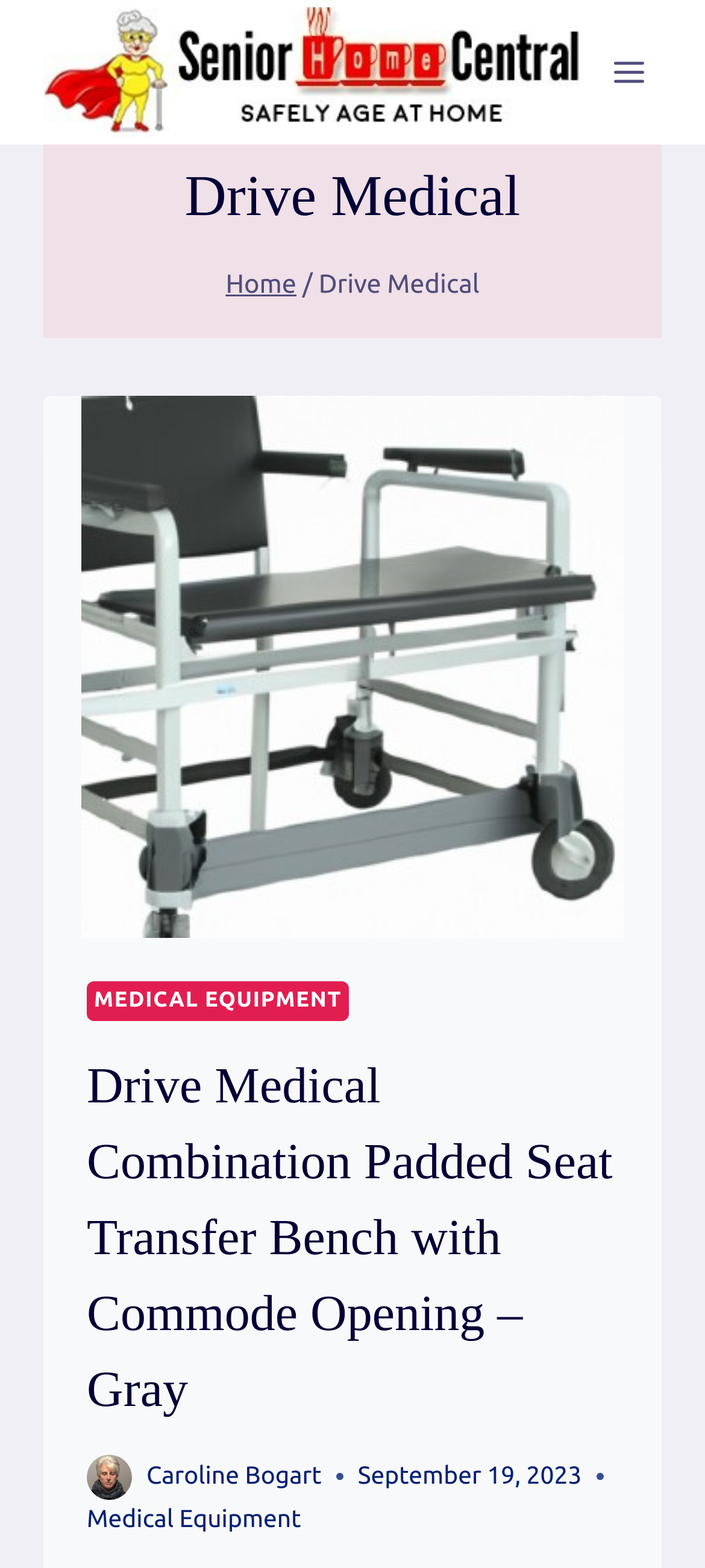Specify the bounding box coordinates for the region that must be clicked to perform the given instruction: "Click the 'MEDICAL EQUIPMENT' category".

[0.123, 0.626, 0.495, 0.651]